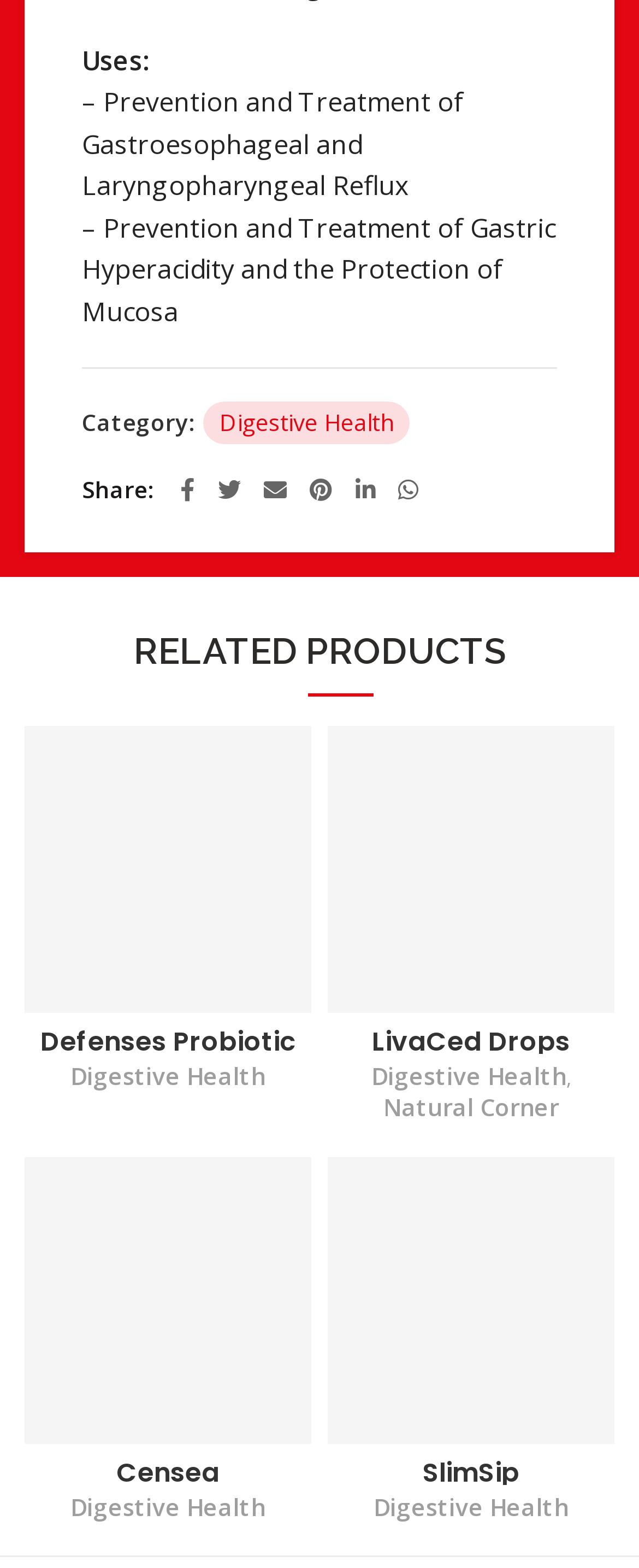Please answer the following question using a single word or phrase: How many categories are mentioned?

1